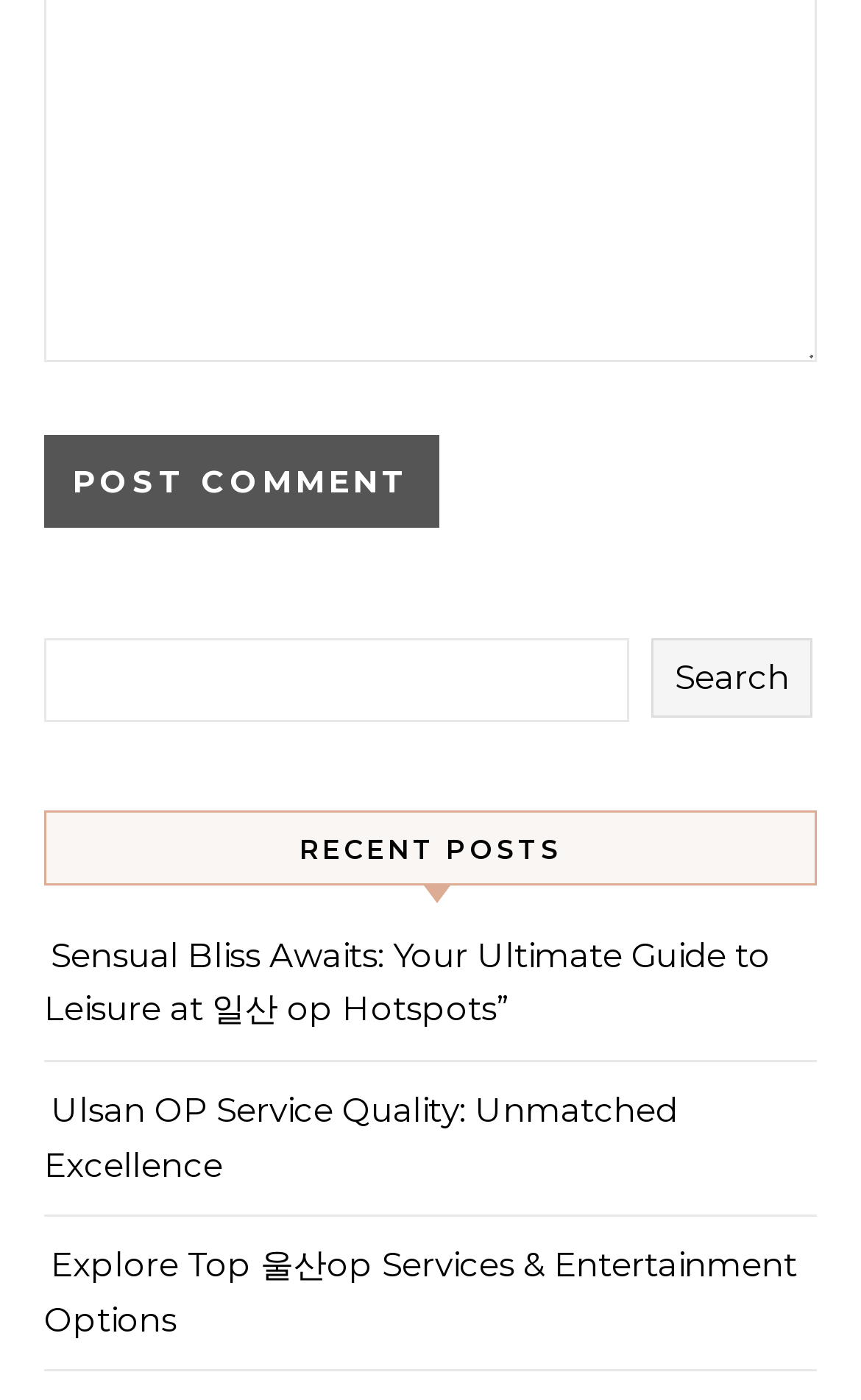Identify the bounding box for the described UI element: "name="submit" value="Post Comment"".

[0.051, 0.311, 0.51, 0.377]